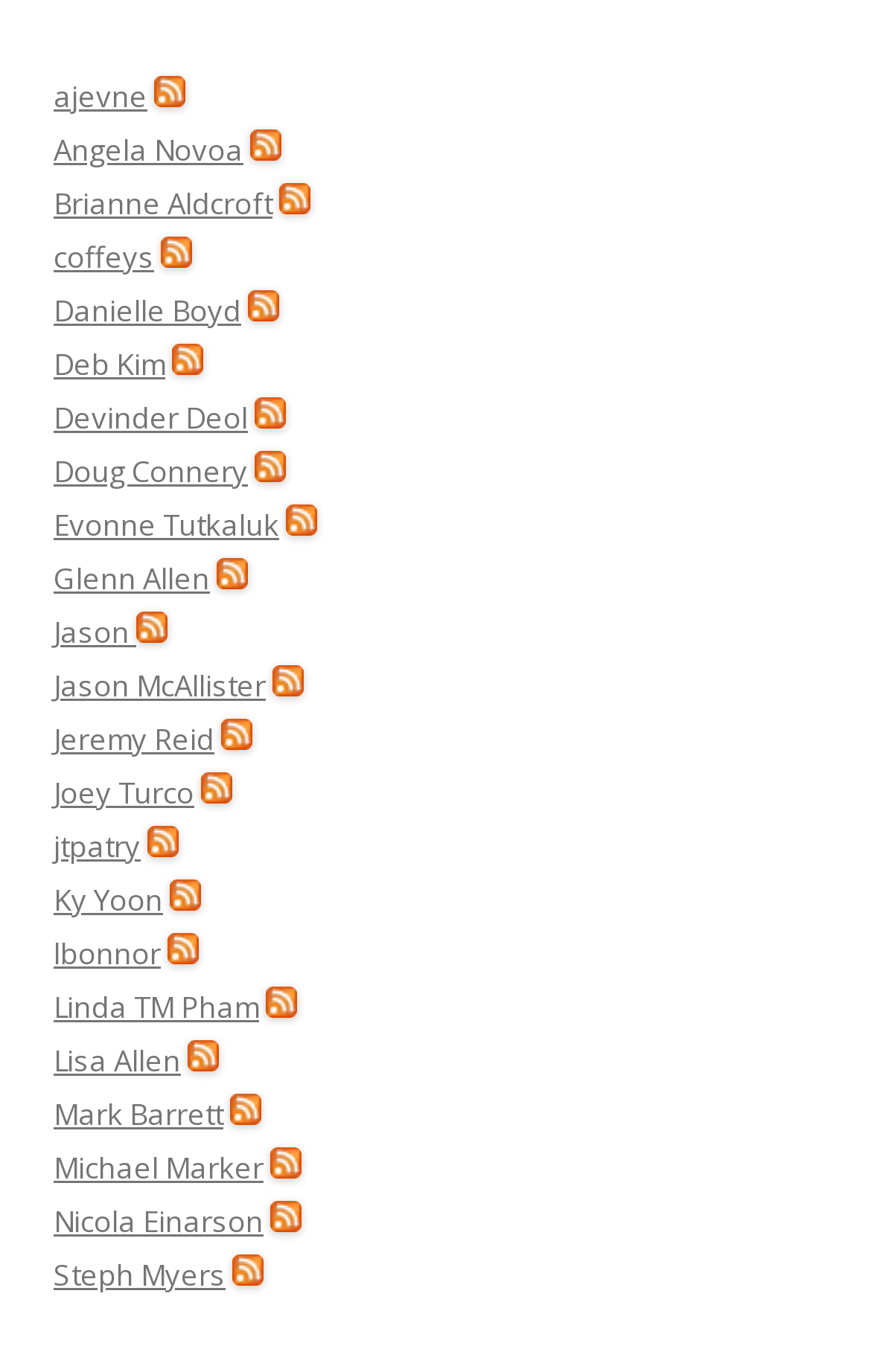Refer to the image and provide an in-depth answer to the question:
What is the layout of the webpage?

The webpage appears to be a vertical list of links, with each link representing a person's name and accompanied by an RSS feed link. The links are stacked on top of each other, suggesting a vertical layout.